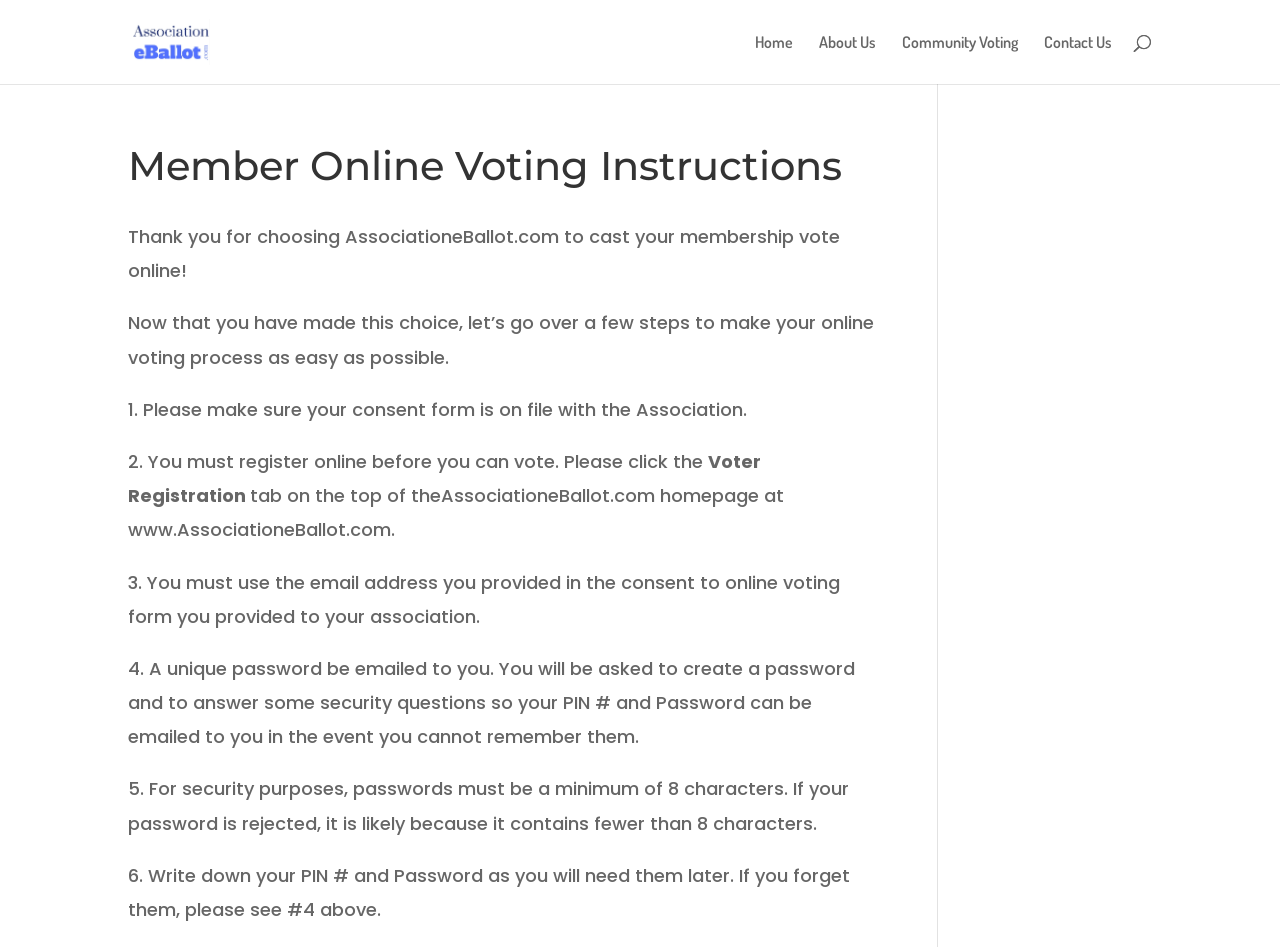Elaborate on the webpage's design and content in a detailed caption.

This webpage is dedicated to providing instructions for members to cast their online votes. At the top left corner, there is a link to "Association eBallot" accompanied by an image with the same name. Above the main content, there are four links: "Home", "About Us", "Community Voting", and "Contact Us", aligned horizontally from left to right. 

Below these links, there is a search bar that spans almost the entire width of the page. The main content begins with a heading "Member Online Voting Instructions" followed by a brief introduction thanking the user for choosing AssociationeBallot.com to cast their membership vote online. 

The introduction is followed by a series of six steps to make the online voting process easy. Each step is numbered and provides clear instructions, including ensuring a consent form is on file, registering online, using a specific email address, and creating a password. 

To the right of the main content, there is an image with the text "your vote your voice". The overall content is organized in a clear and concise manner, making it easy for users to follow the instructions and complete the online voting process.